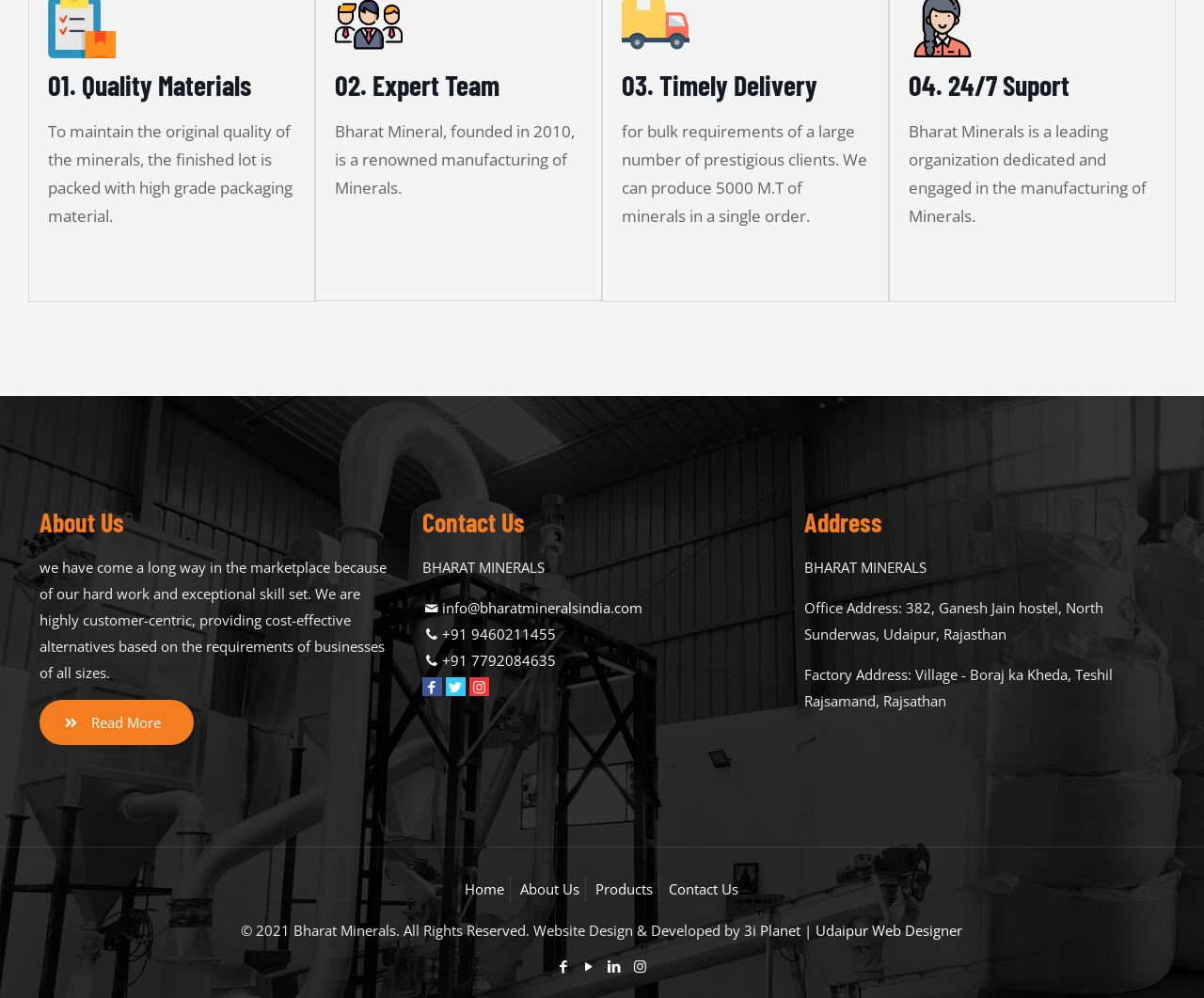Please locate the clickable area by providing the bounding box coordinates to follow this instruction: "Go to the home page".

[0.386, 0.881, 0.419, 0.9]